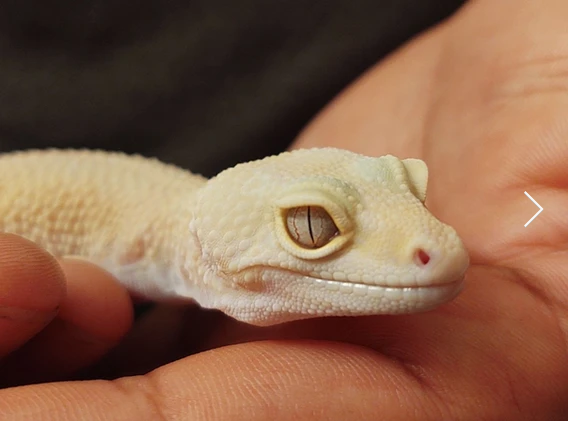Describe every aspect of the image in depth.

The image features Guava, a charming subadult leopard gecko, being gently held in a person's hand. Guava displays a light, creamy coloration with delicate patterns on her skin, emphasizing her unique beauty. Her large, expressive eyes are a striking golden hue, complementing her soft features. Guava's demeanor appears calm and relaxed, showcasing her friendly personality, which is sure to bring joy to her future family. This delightful reptile is currently listed for adoption, and interested individuals are encouraged to consider providing a loving home for her.